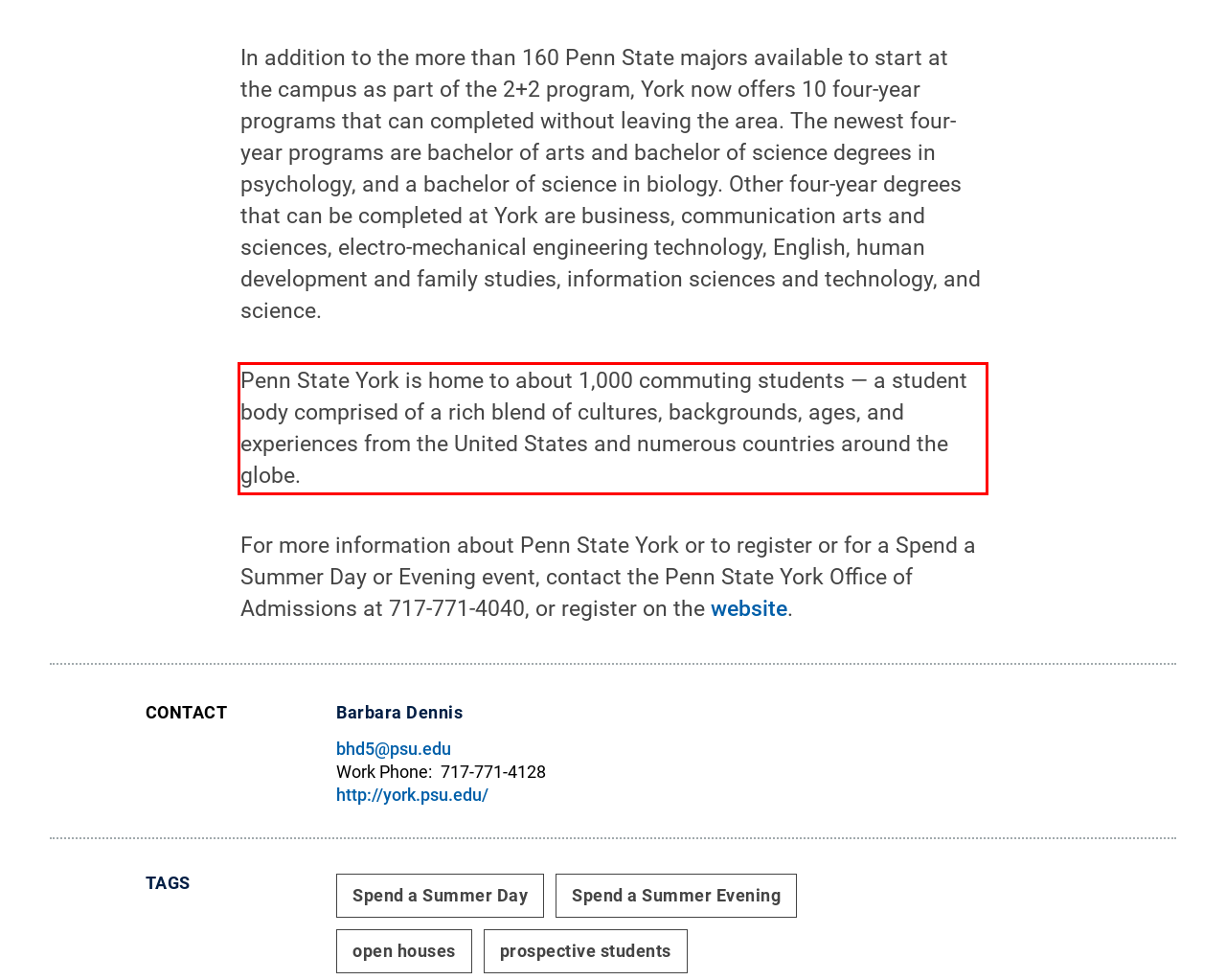Please identify the text within the red rectangular bounding box in the provided webpage screenshot.

Penn State York is home to about 1,000 commuting students — a student body comprised of a rich blend of cultures, backgrounds, ages, and experiences from the United States and numerous countries around the globe.